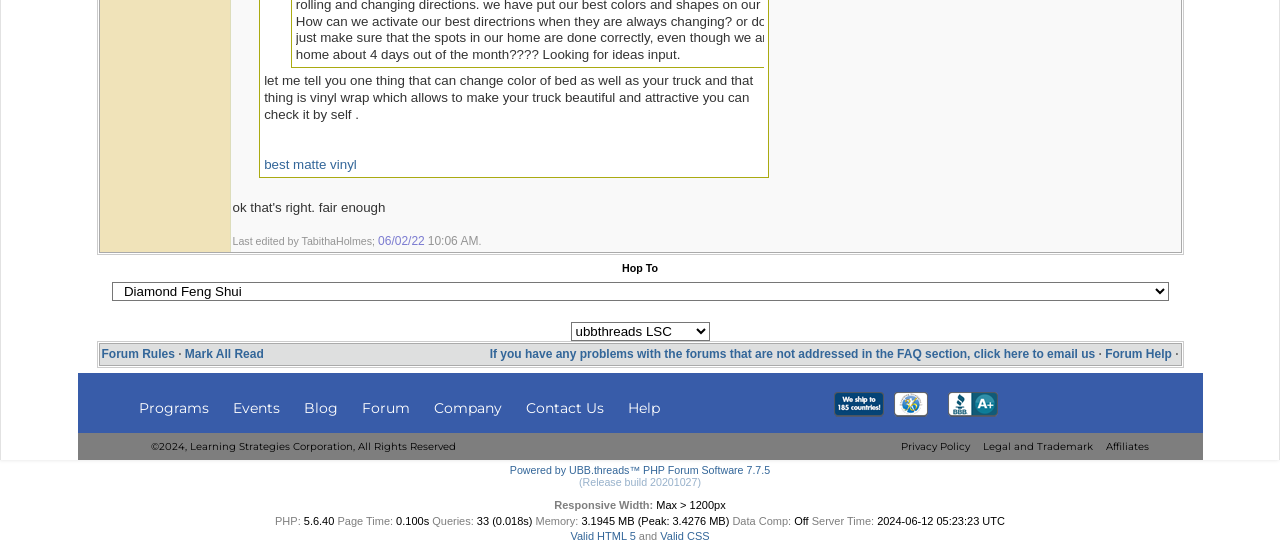Use one word or a short phrase to answer the question provided: 
What is the type of forum software used by the webpage?

UBB.threads